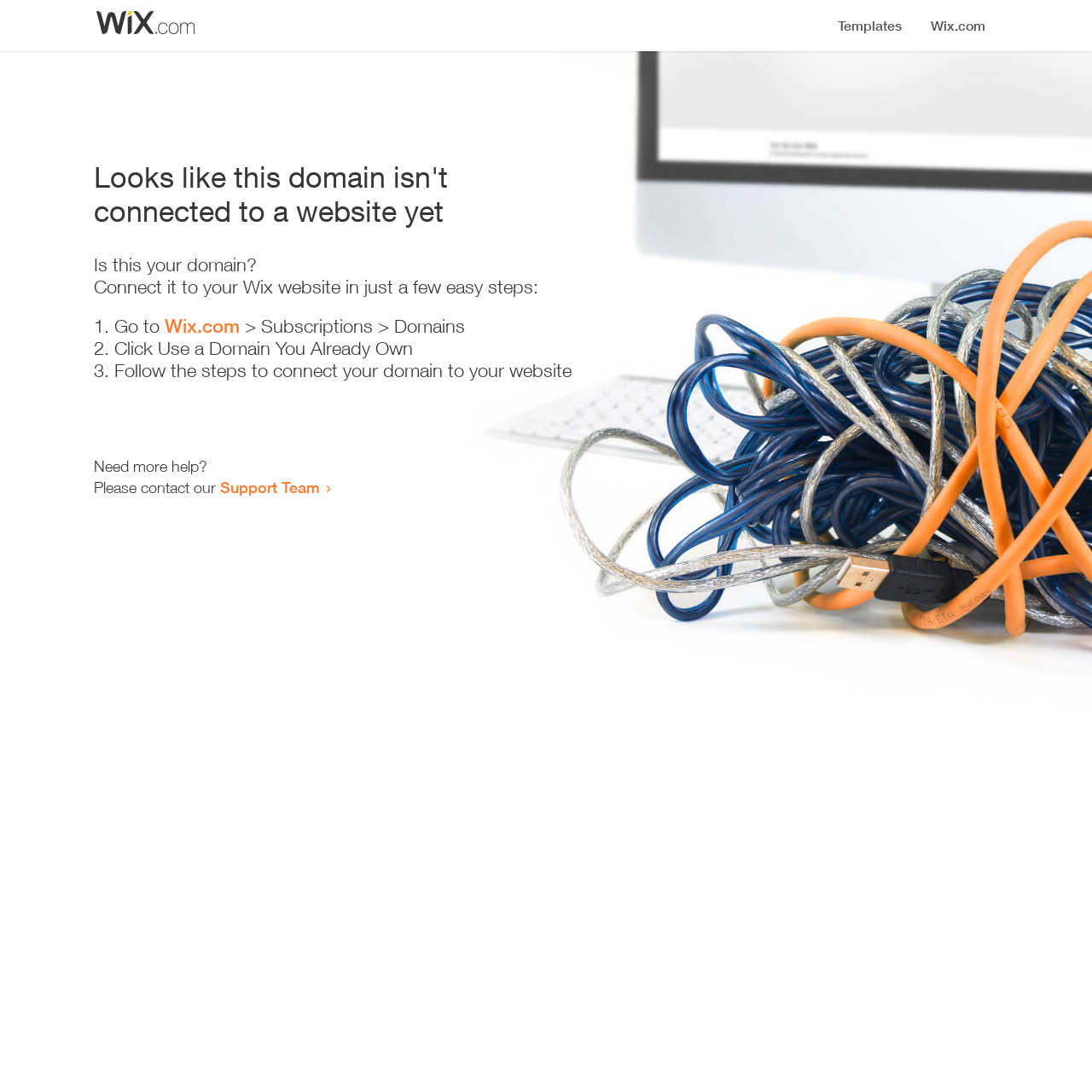From the webpage screenshot, identify the region described by Wix.com. Provide the bounding box coordinates as (top-left x, top-left y, bottom-right x, bottom-right y), with each value being a floating point number between 0 and 1.

[0.151, 0.288, 0.22, 0.309]